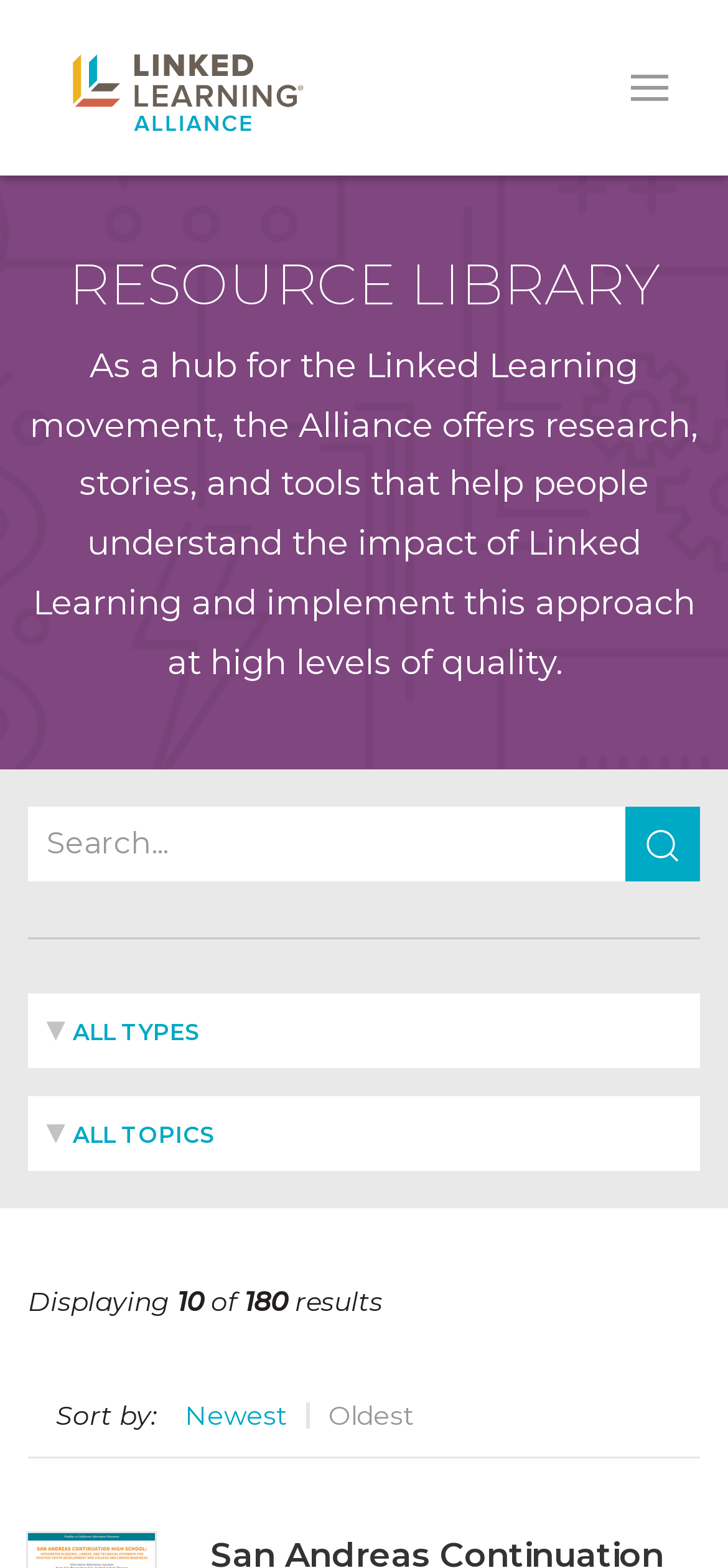Carefully examine the image and provide an in-depth answer to the question: What is the current filter for topics?

The current filter for topics can be found in the combobox element with the text 'All Topics', which is located below the search bar.